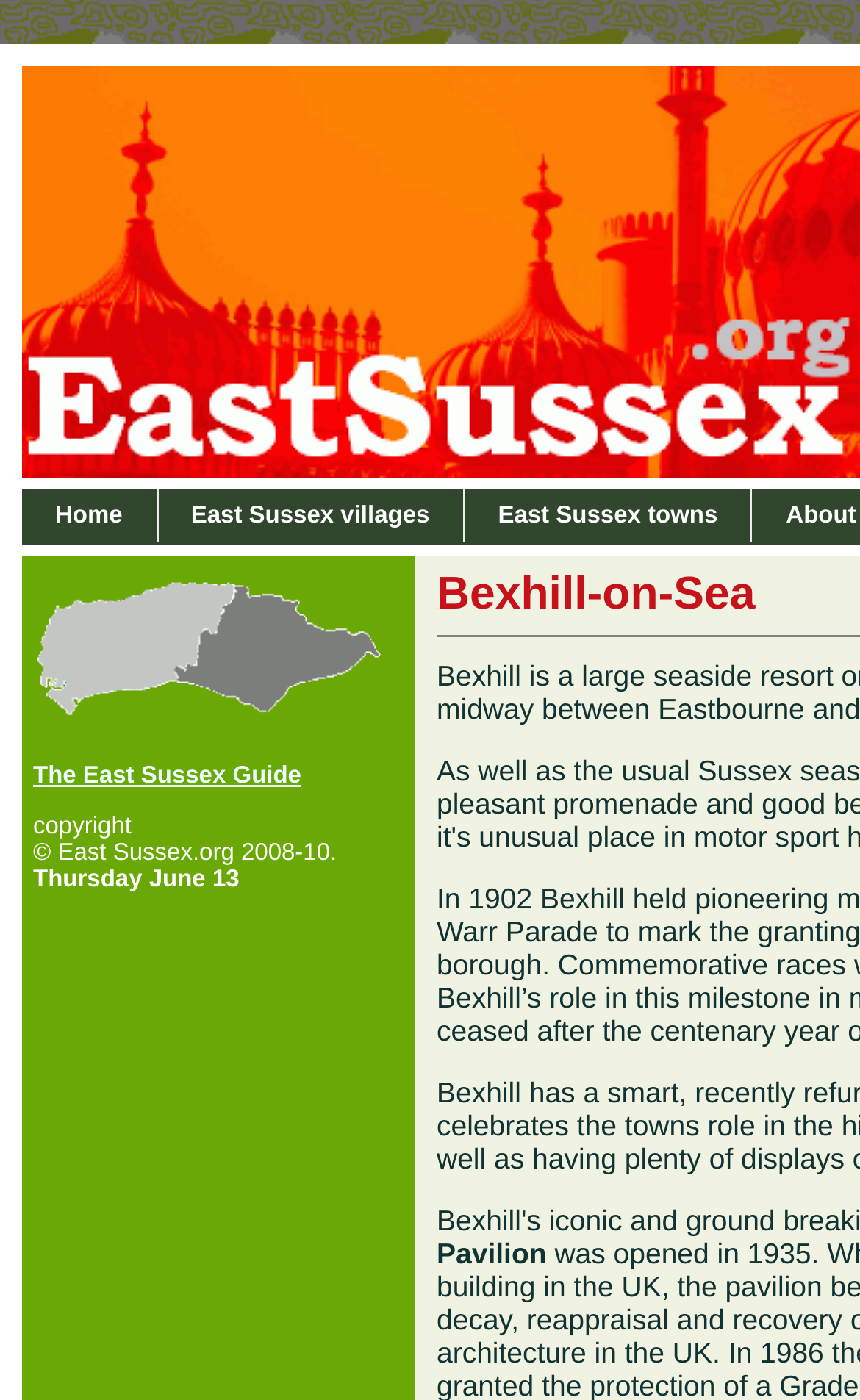Please specify the bounding box coordinates in the format (top-left x, top-left y, bottom-right x, bottom-right y), with values ranging from 0 to 1. Identify the bounding box for the UI component described as follows: The East Sussex Guide

[0.038, 0.545, 0.35, 0.564]